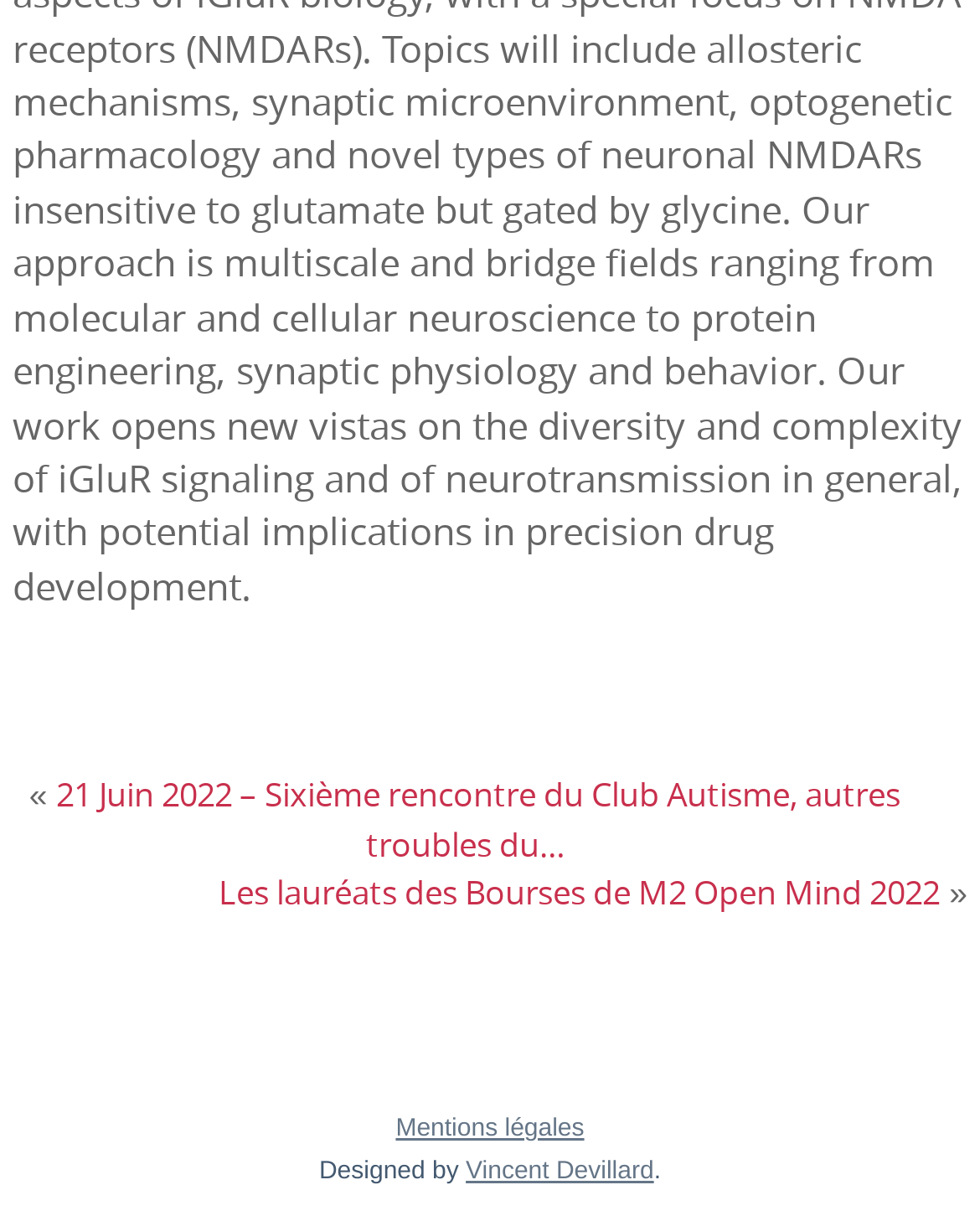What is the date of the sixth meeting of the Club Autisme?
Please provide a comprehensive and detailed answer to the question.

I found the date by looking at the text of the first link in the article section, which says '21 Juin 2022 – Sixième rencontre du Club Autisme, autres troubles du…'.